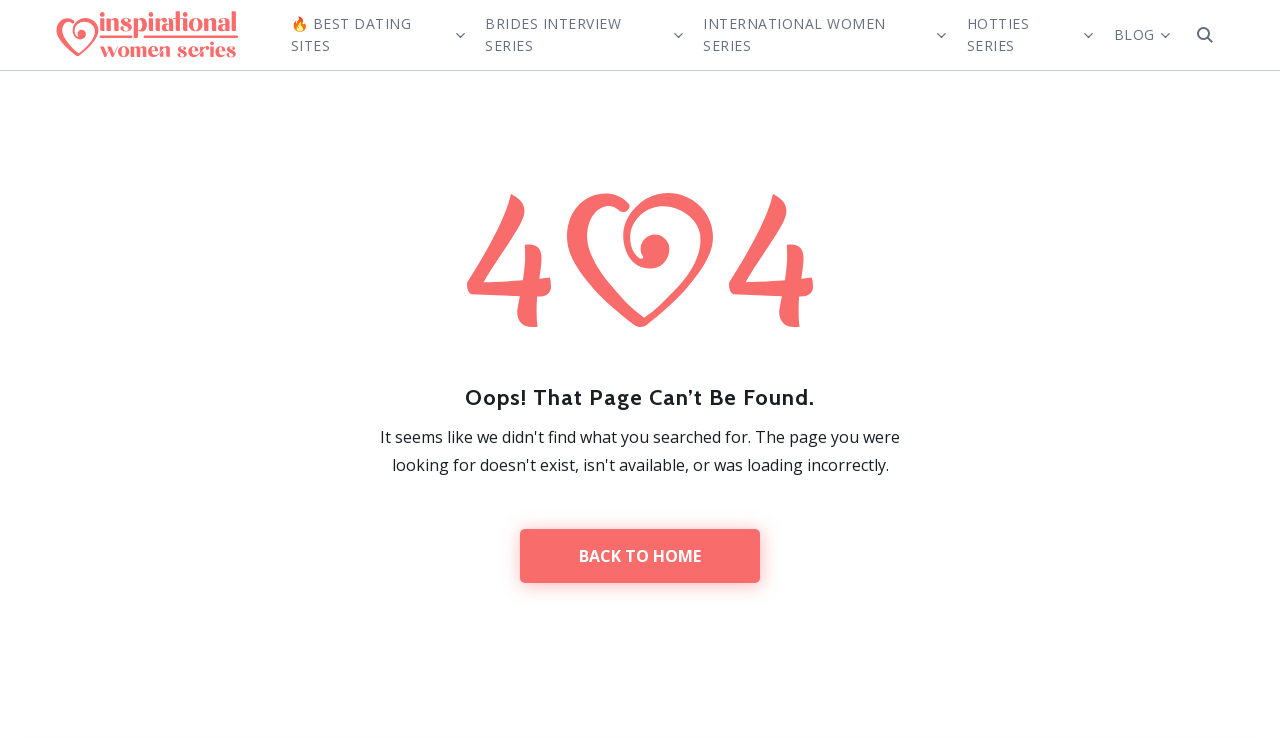Offer a thorough description of the webpage.

The webpage displays a "Page not found" error message, specifically for the "Inspirational Women Series". At the top left, there is a link and an image with the same title "Inspirational Women Series". Below this, there are three horizontal lines of text, each with a different title: "🔥 BEST DATING SITES", "BRIDES INTERVIEW SERIES", and "INTERNATIONAL WOMEN SERIES", respectively. 

On the right side of the page, there are two links, "HOTTIES SERIES" and "BLOG", with a small icon next to each. 

In the middle of the page, there is a large figure with an image, taking up a significant portion of the page. Above this figure, there is a heading that reads "Oops! That Page Can’t Be Found." Below the figure, there is a link to "BACK TO HOME".